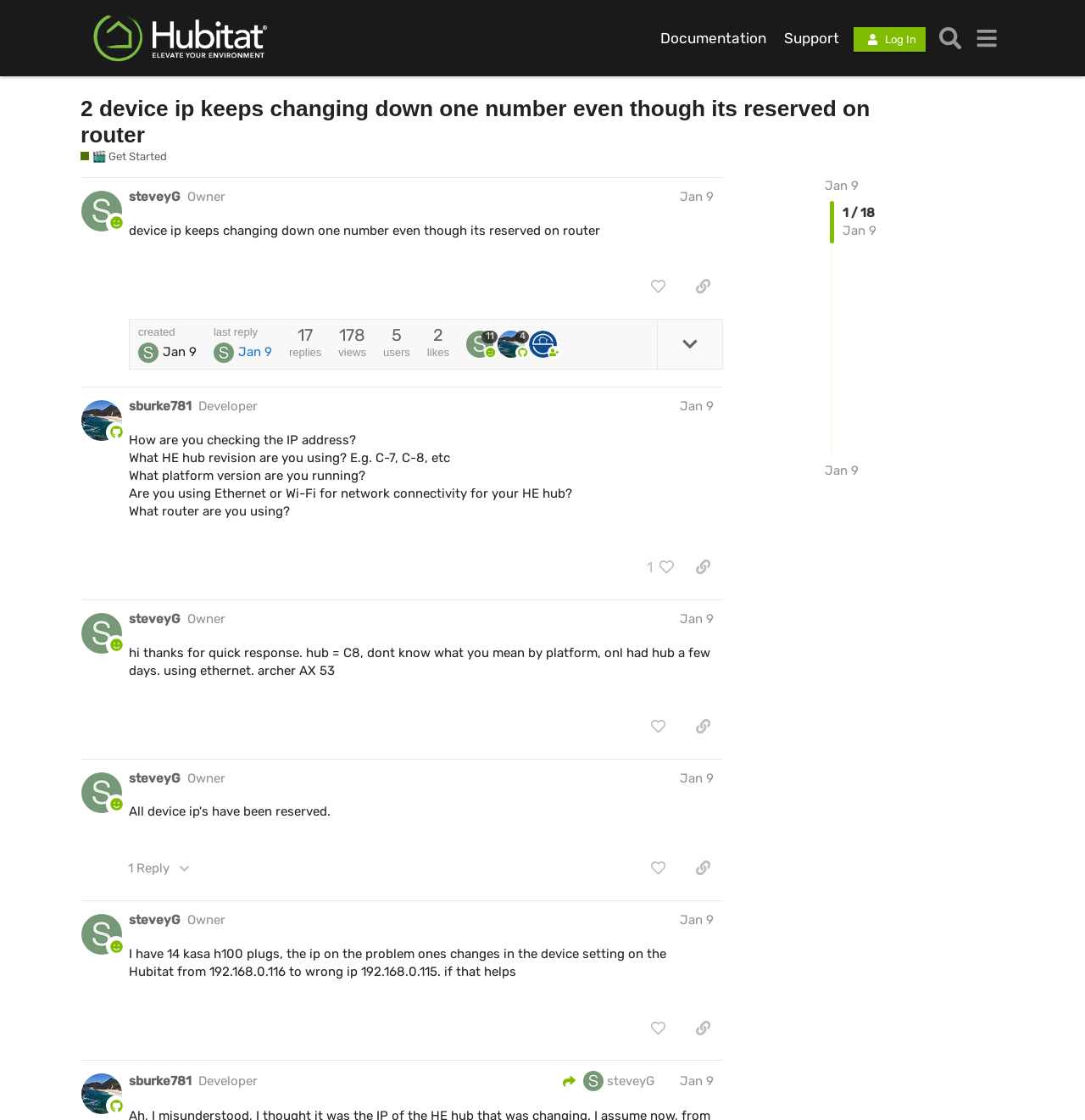What is the username of the user who made the first post?
Could you answer the question with a detailed and thorough explanation?

The username of the user who made the first post can be determined by looking at the heading element with the text 'steveyG Owner Jan 9' in the first post region.